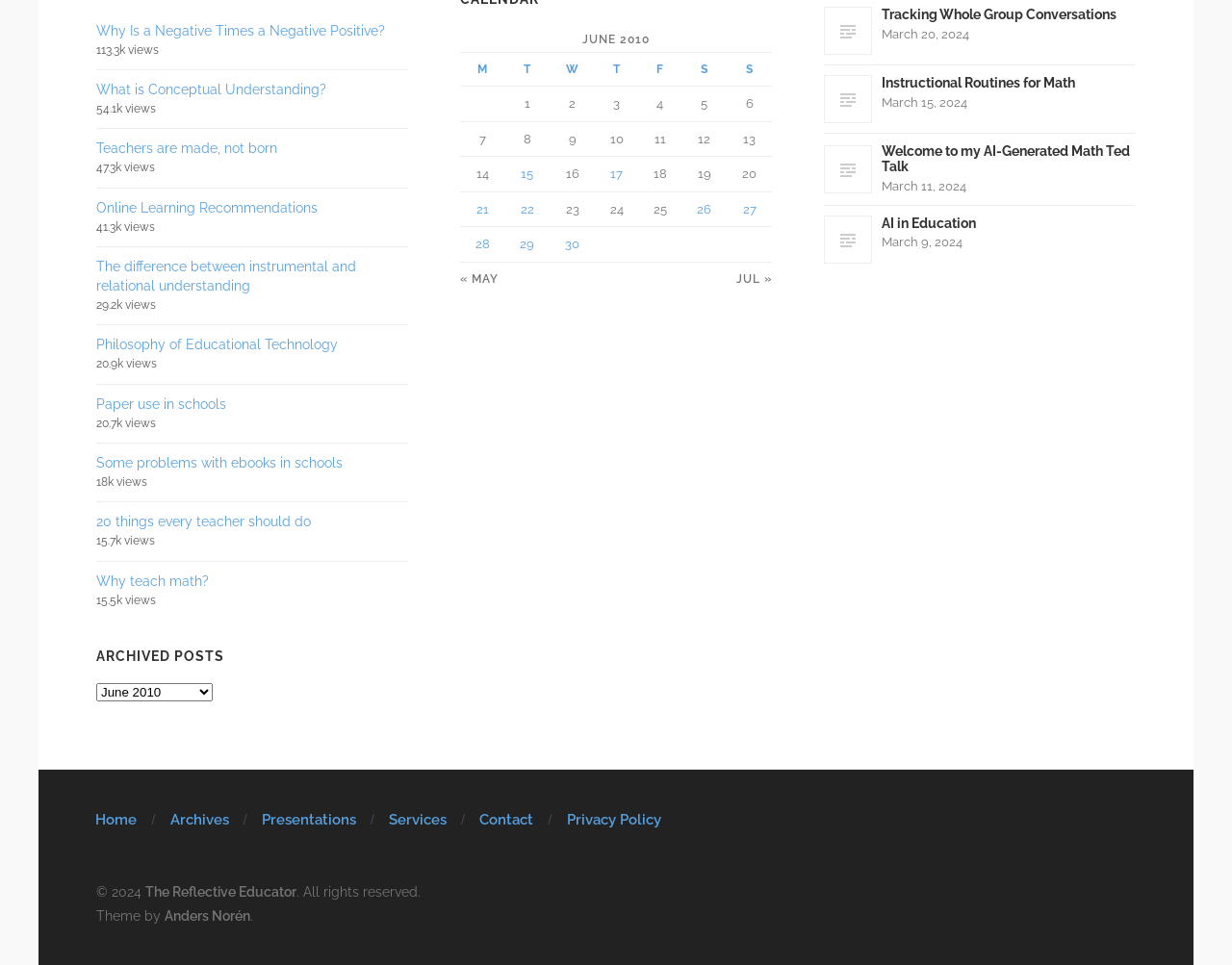Using the information from the screenshot, answer the following question thoroughly:
What is the purpose of the combobox 'ARCHIVED POSTS'?

I looked at the combobox 'ARCHIVED POSTS' and inferred that its purpose is to allow users to select and view archived posts, based on its location and label.